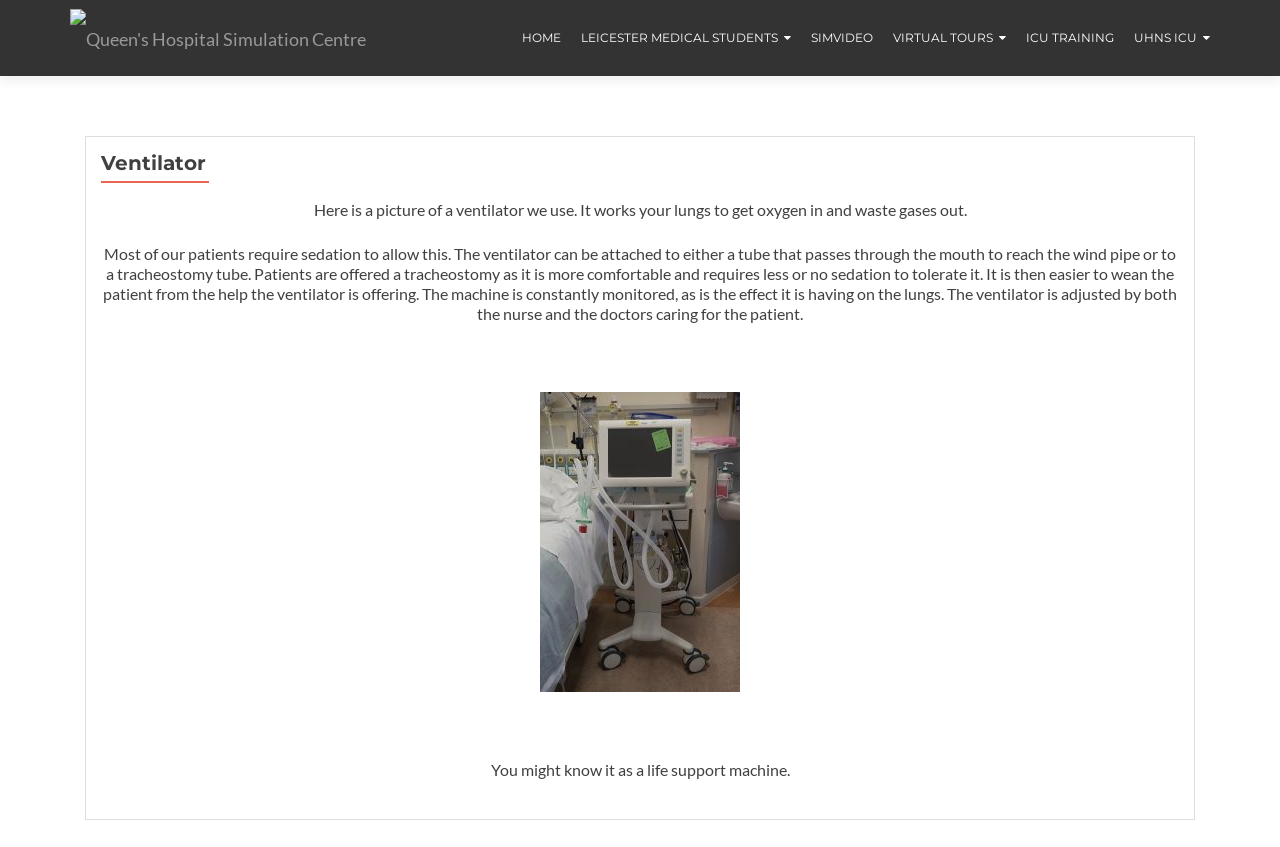Specify the bounding box coordinates of the area to click in order to execute this command: 'Open the 'SIMVIDEO' link'. The coordinates should consist of four float numbers ranging from 0 to 1, and should be formatted as [left, top, right, bottom].

[0.634, 0.024, 0.682, 0.065]